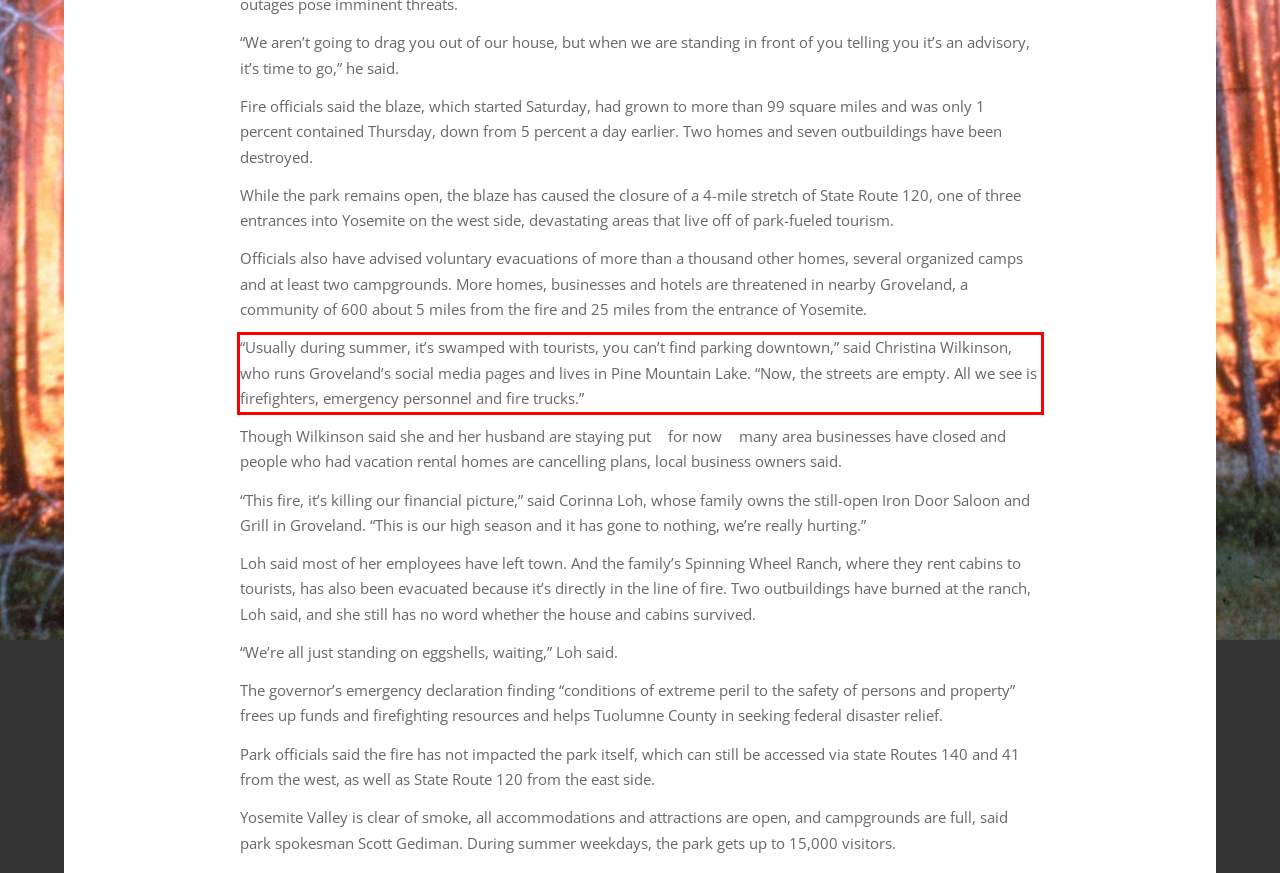With the provided screenshot of a webpage, locate the red bounding box and perform OCR to extract the text content inside it.

“Usually during summer, it’s swamped with tourists, you can’t find parking downtown,” said Christina Wilkinson, who runs Groveland’s social media pages and lives in Pine Mountain Lake. “Now, the streets are empty. All we see is firefighters, emergency personnel and fire trucks.”